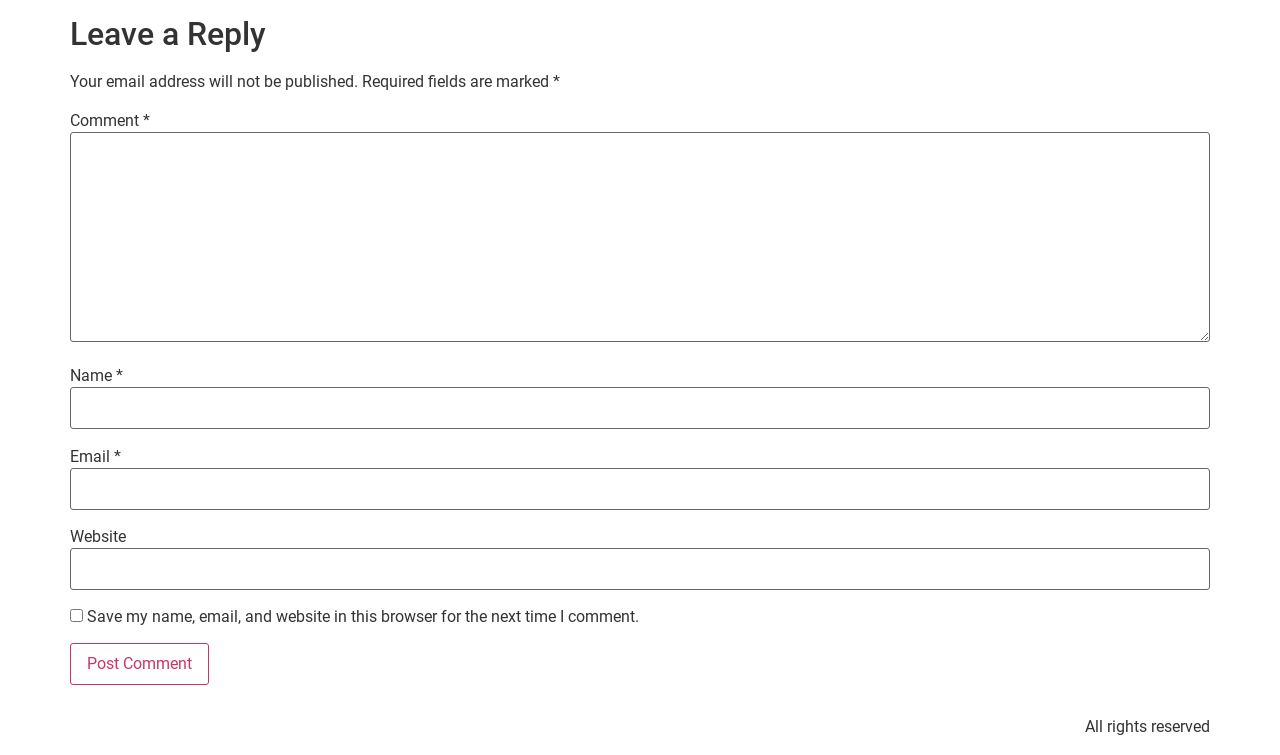Determine the bounding box coordinates (top-left x, top-left y, bottom-right x, bottom-right y) of the UI element described in the following text: parent_node: Comment * name="comment"

[0.055, 0.175, 0.945, 0.453]